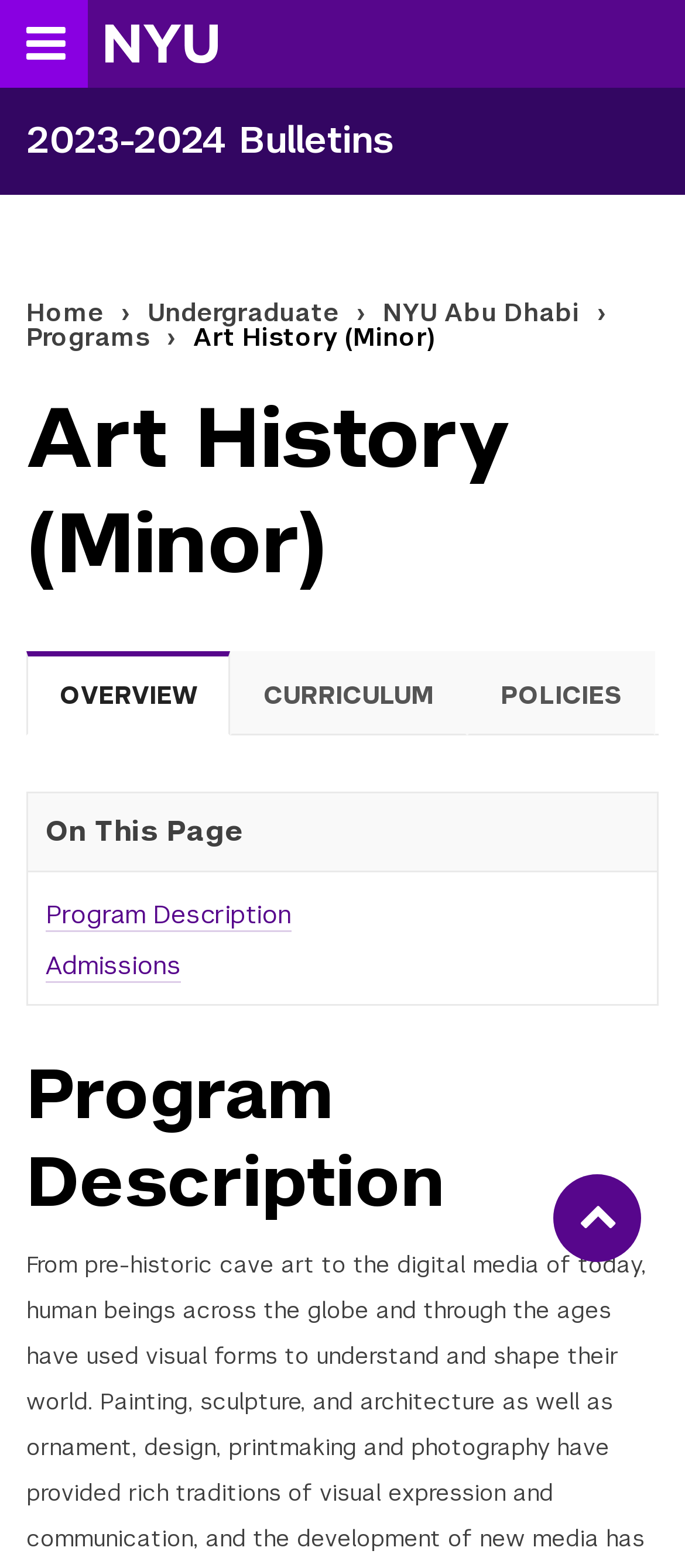Identify the bounding box coordinates for the element you need to click to achieve the following task: "Toggle menu". Provide the bounding box coordinates as four float numbers between 0 and 1, in the form [left, top, right, bottom].

[0.0, 0.0, 0.128, 0.056]